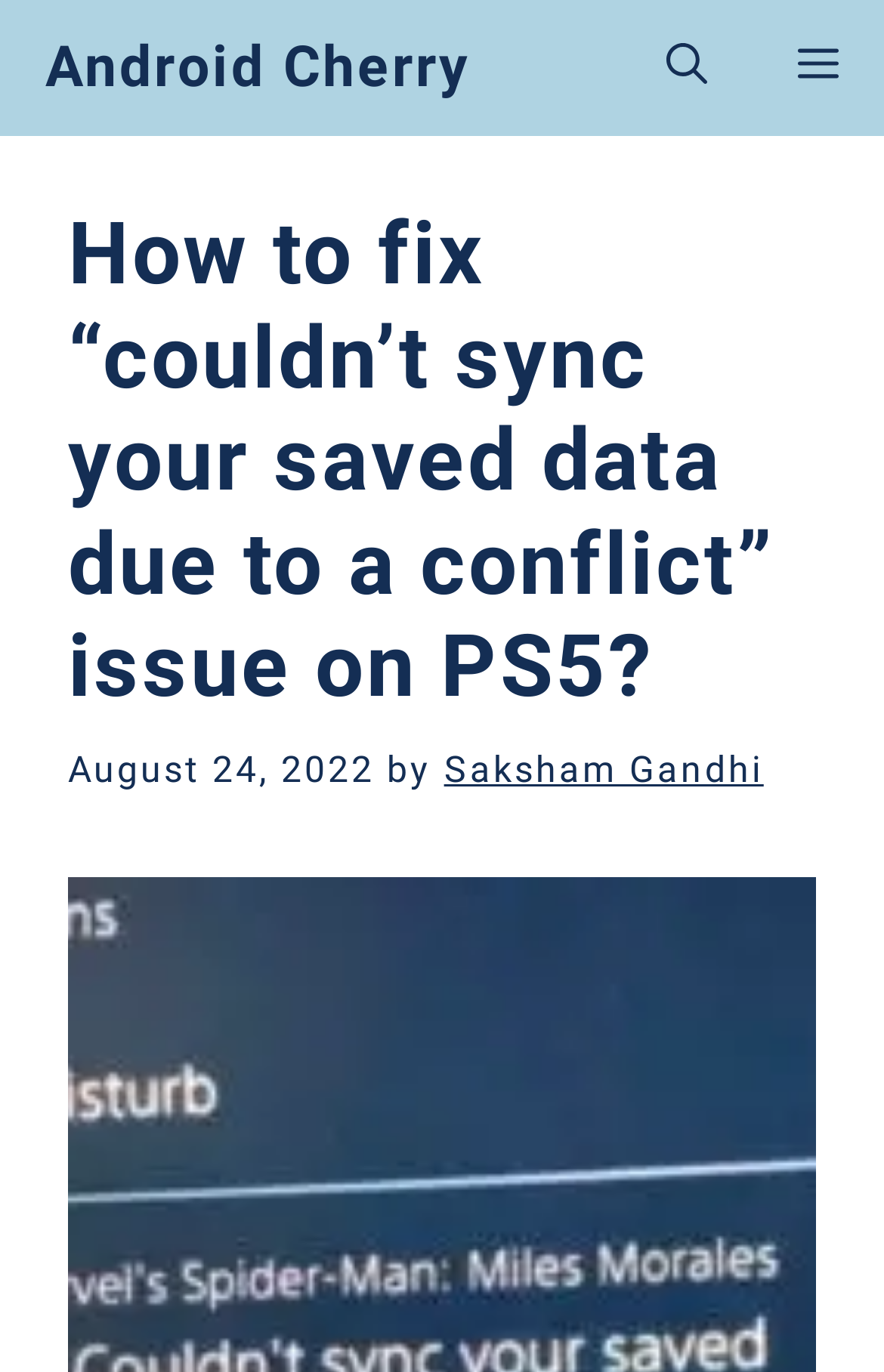Determine the main heading of the webpage and generate its text.

How to fix “couldn’t sync your saved data due to a conflict” issue on PS5?